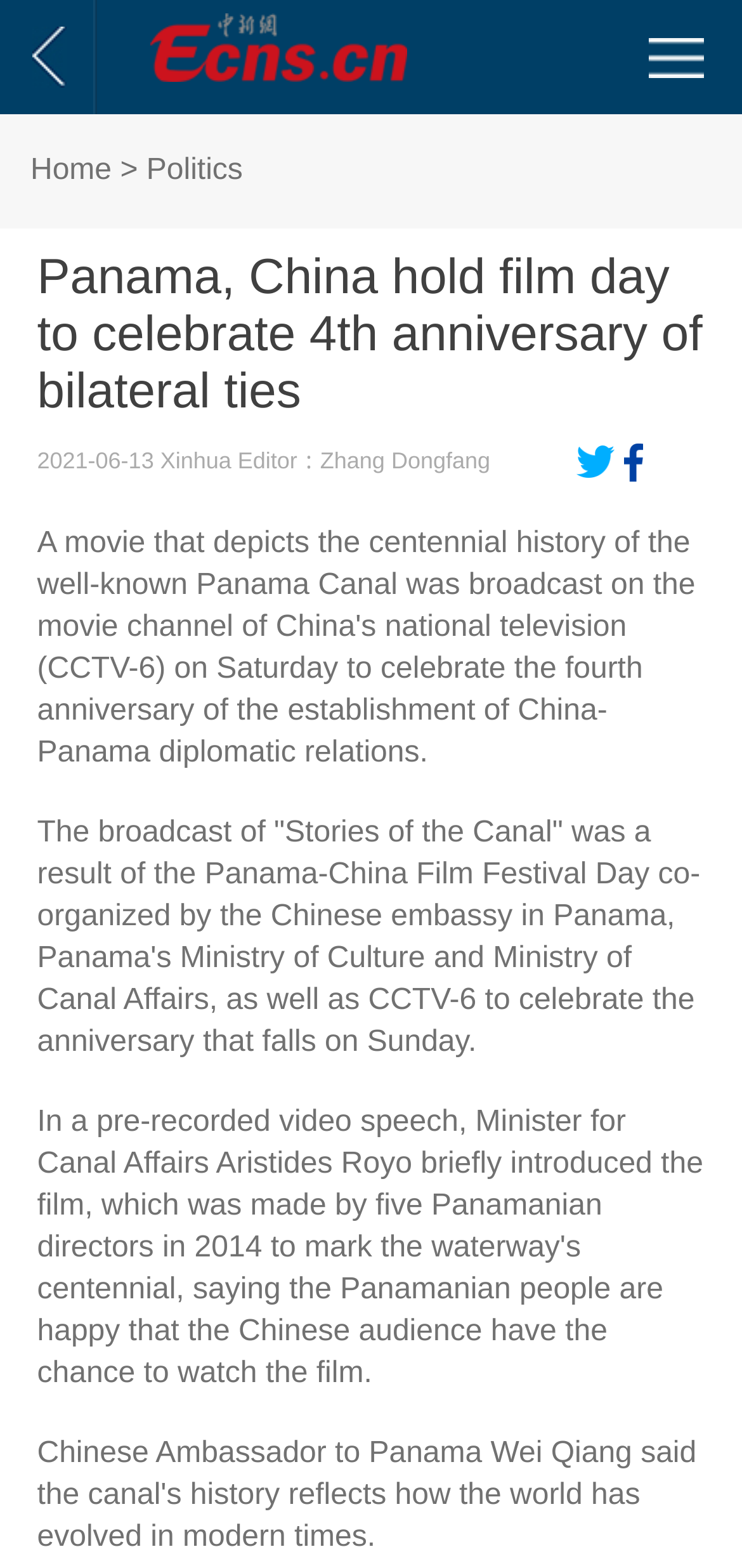Detail the webpage's structure and highlights in your description.

The webpage appears to be a news article about Panama and China celebrating the 4th anniversary of their bilateral ties through a film day event. 

At the top left of the page, there is a link, followed by another link to the right of it. Below these links, there is a small image. 

To the right of the image, there is a navigation menu with a "Home" link and a "Politics" category. 

The main headline of the article, "Panama, China hold film day to celebrate 4th anniversary of bilateral ties", is prominently displayed in the middle of the page. 

Below the headline, there is a credit line indicating the article was published on 2021-06-13 by Xinhua, and edited by Zhang Dongfang. 

On the right side of the credit line, there are social media sharing links to Twitter and Facebook. 

The main content of the article is a paragraph of text that describes the event, including the broadcast of a film called "Stories of the Canal" and the organizations involved in the celebration. This text is located below the headline and credit line, taking up most of the page.